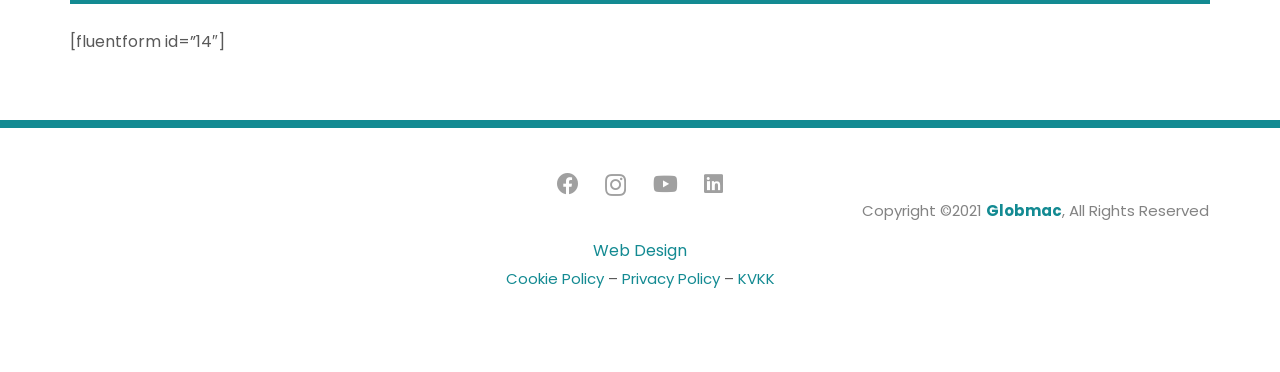Could you indicate the bounding box coordinates of the region to click in order to complete this instruction: "visit Globmac".

[0.771, 0.537, 0.83, 0.593]